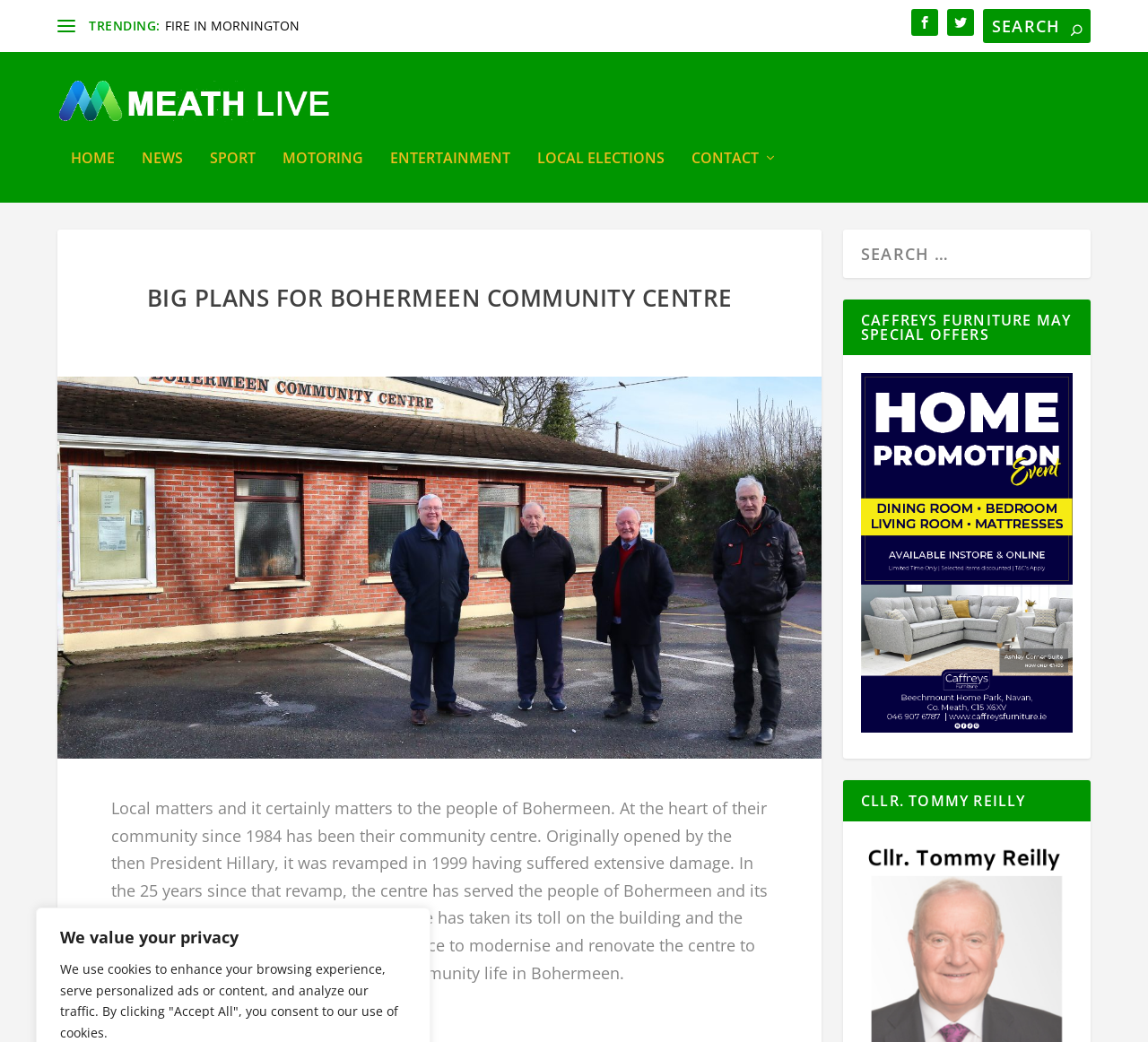Utilize the details in the image to give a detailed response to the question: What is the name of the president who opened the community centre?

I inferred this answer by reading the static text element that describes the community centre, which mentions that it was originally opened by the then President Hillary.